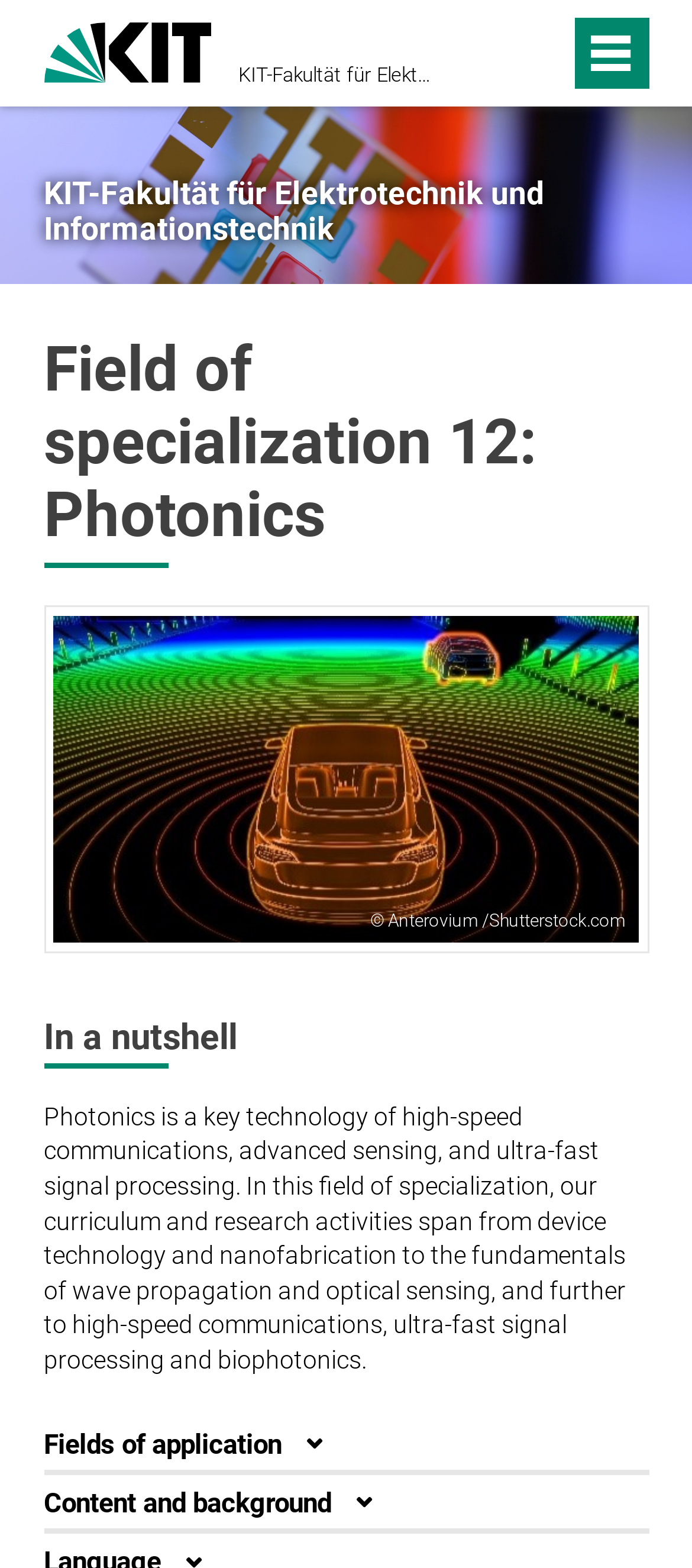What is the caption of the figure?
Based on the image, give a concise answer in the form of a single word or short phrase.

Anterovium /Shutterstock.com